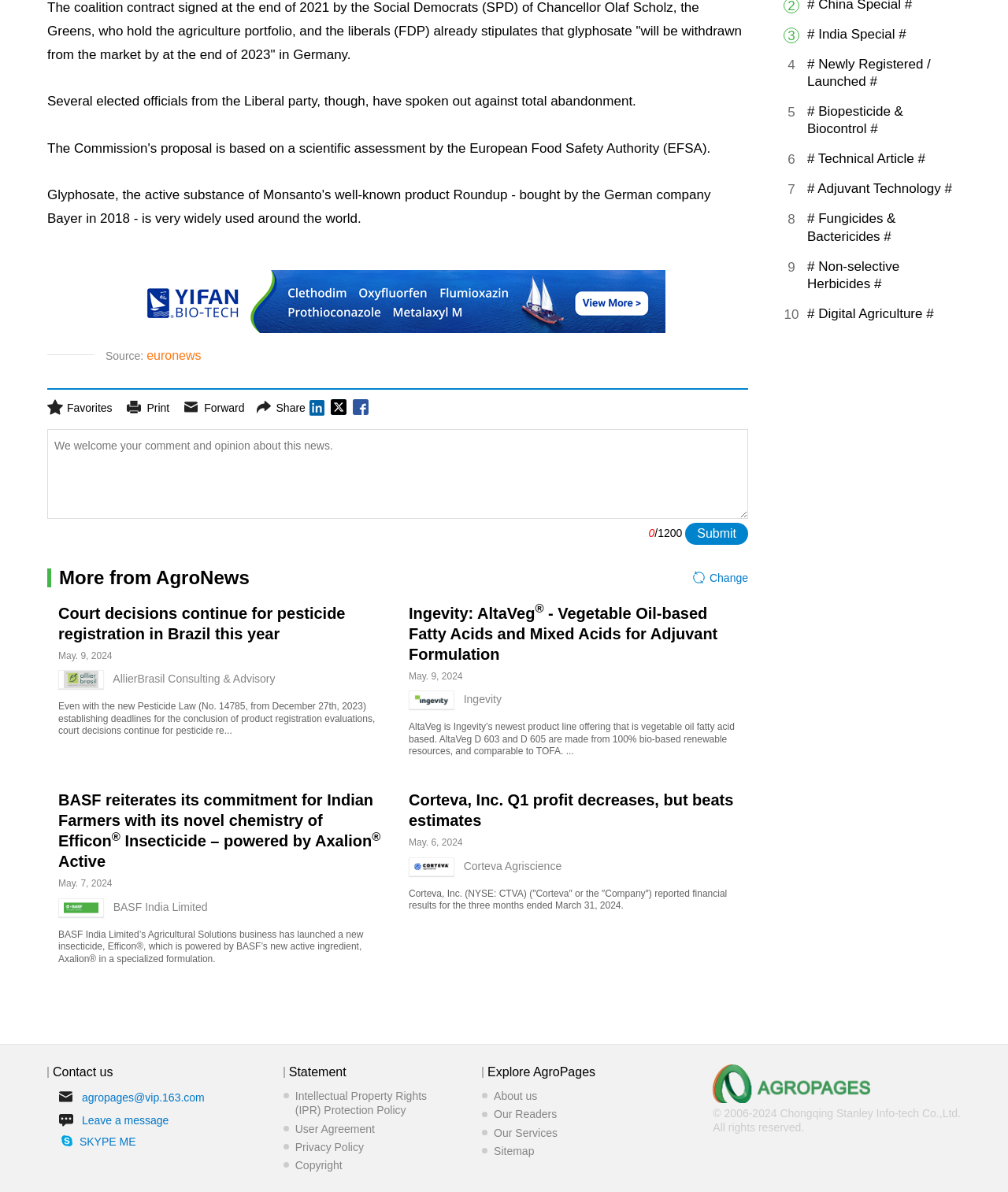Find the bounding box of the UI element described as follows: "parent_node: Corteva Agriscience".

[0.405, 0.719, 0.451, 0.735]